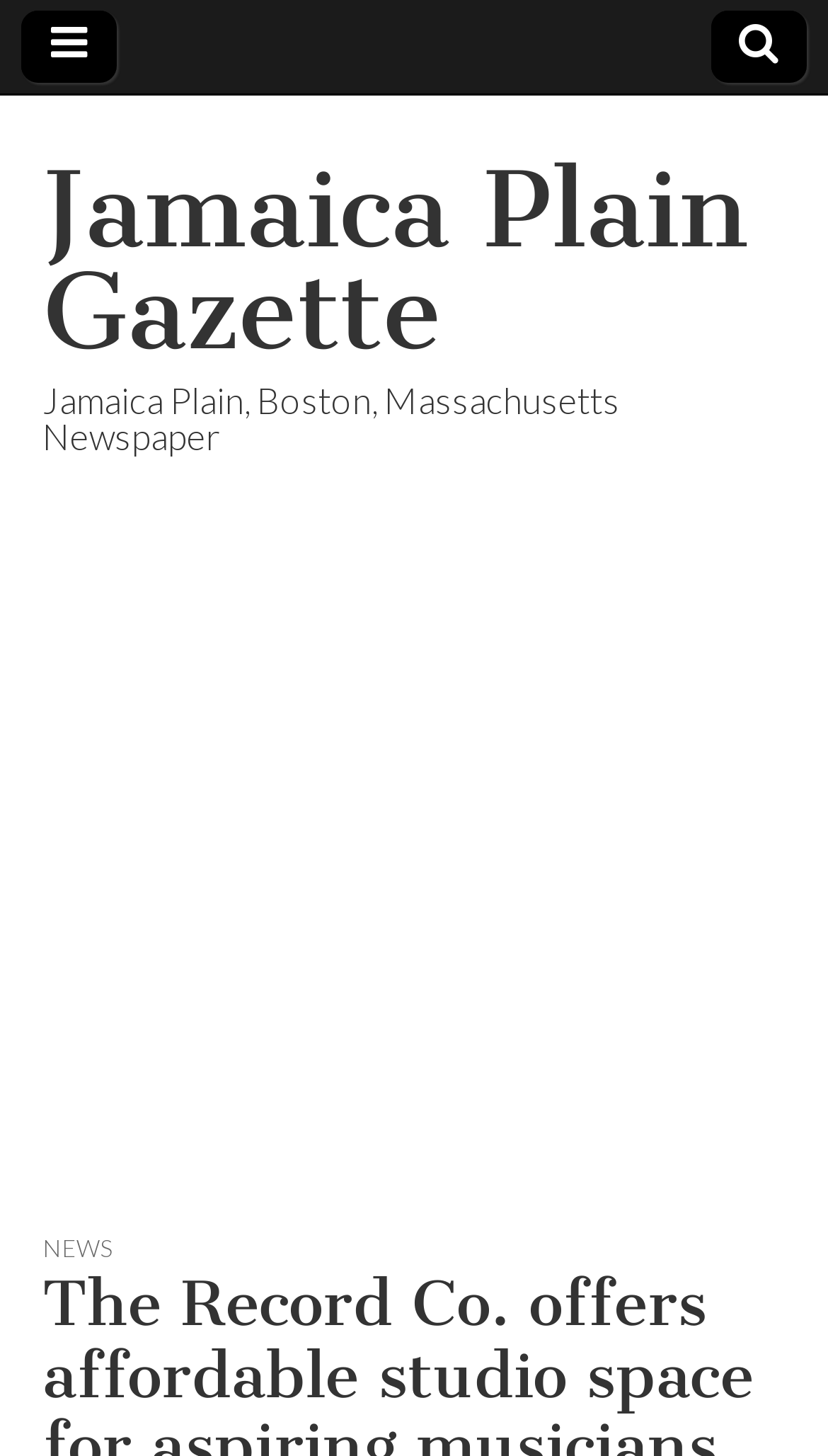Provide a brief response to the question below using a single word or phrase: 
How many links are there at the top of the webpage?

3